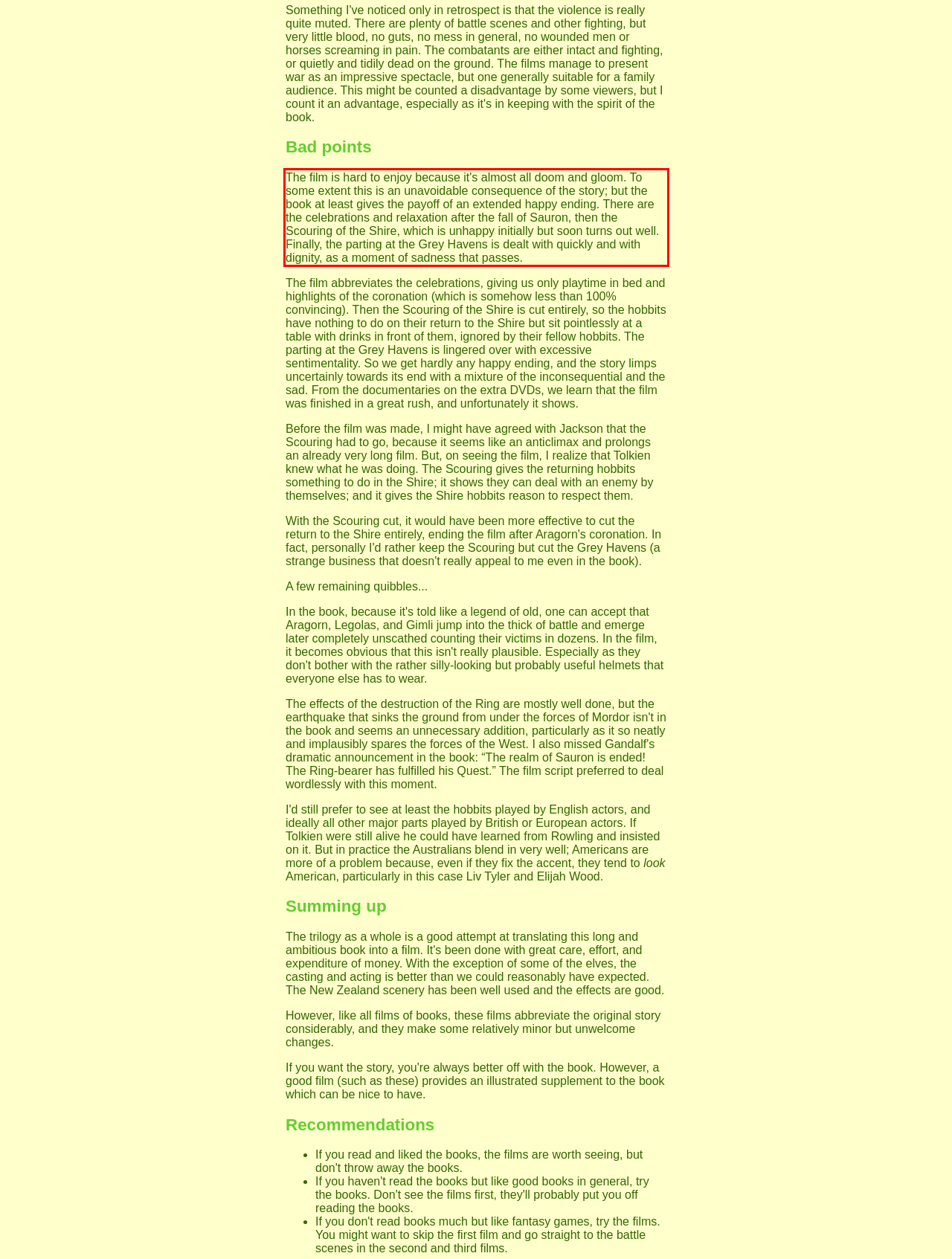Examine the webpage screenshot and use OCR to recognize and output the text within the red bounding box.

The film is hard to enjoy because it's almost all doom and gloom. To some extent this is an unavoidable consequence of the story; but the book at least gives the payoff of an extended happy ending. There are the celebrations and relaxation after the fall of Sauron, then the Scouring of the Shire, which is unhappy initially but soon turns out well. Finally, the parting at the Grey Havens is dealt with quickly and with dignity, as a moment of sadness that passes.